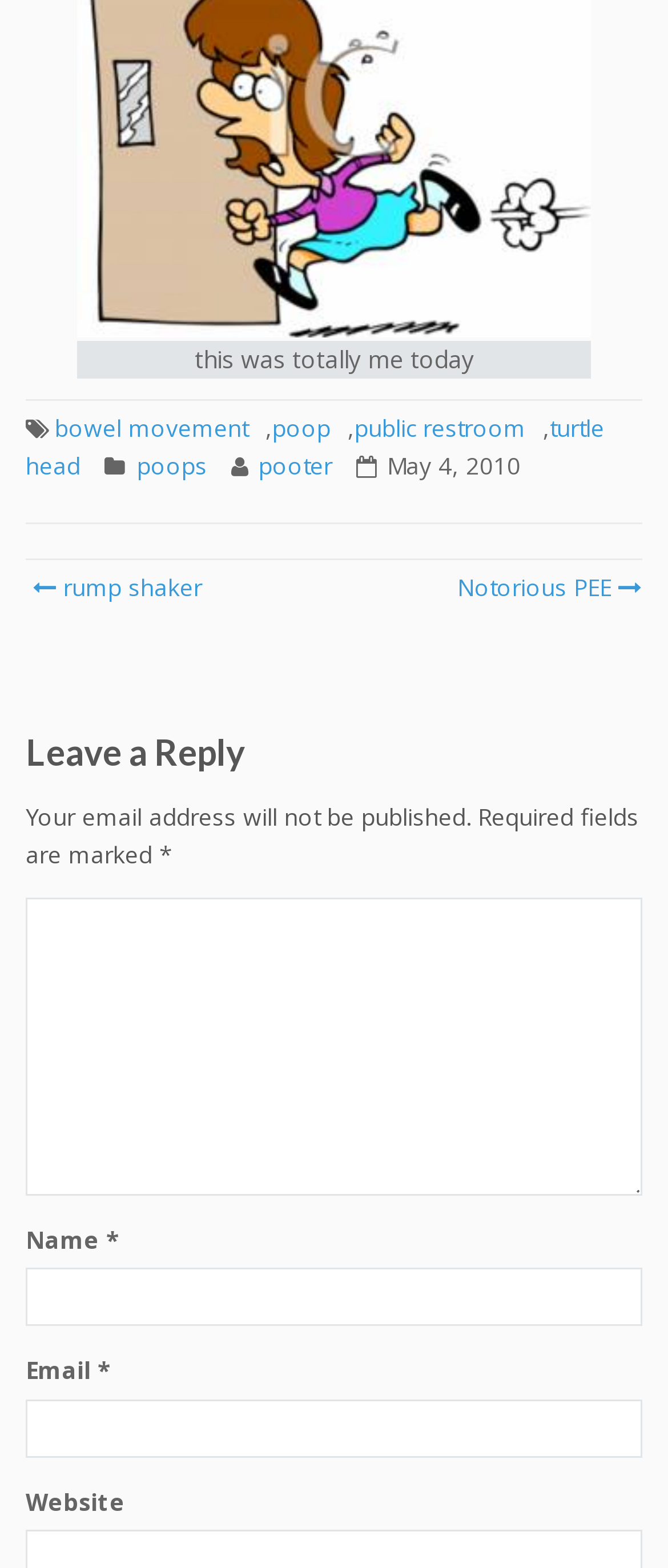Please identify the bounding box coordinates of the region to click in order to complete the given instruction: "Follow on Twitter". The coordinates should be four float numbers between 0 and 1, i.e., [left, top, right, bottom].

None